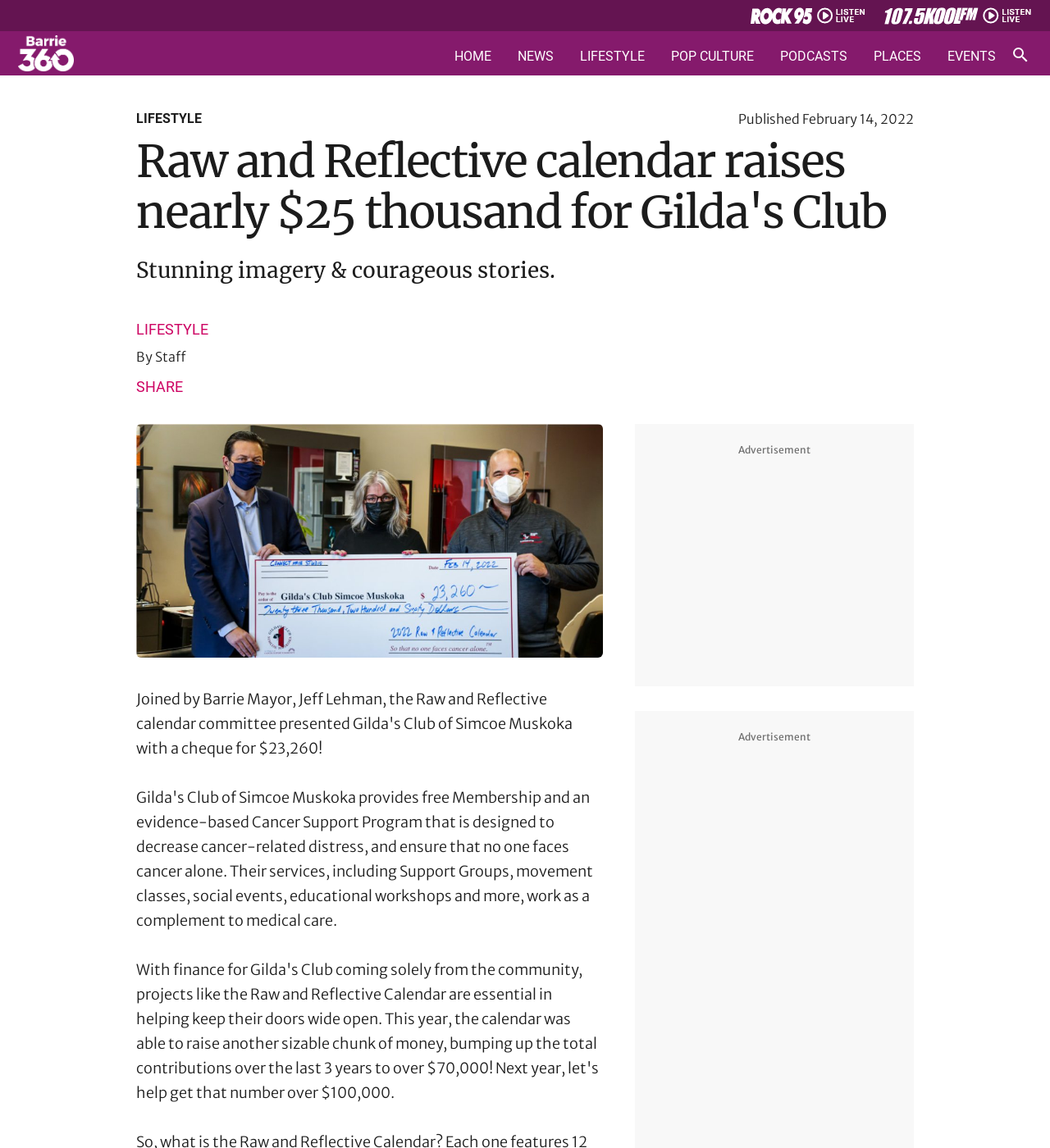Identify the bounding box for the UI element that is described as follows: "aria-label="Open search"".

[0.961, 0.038, 0.983, 0.058]